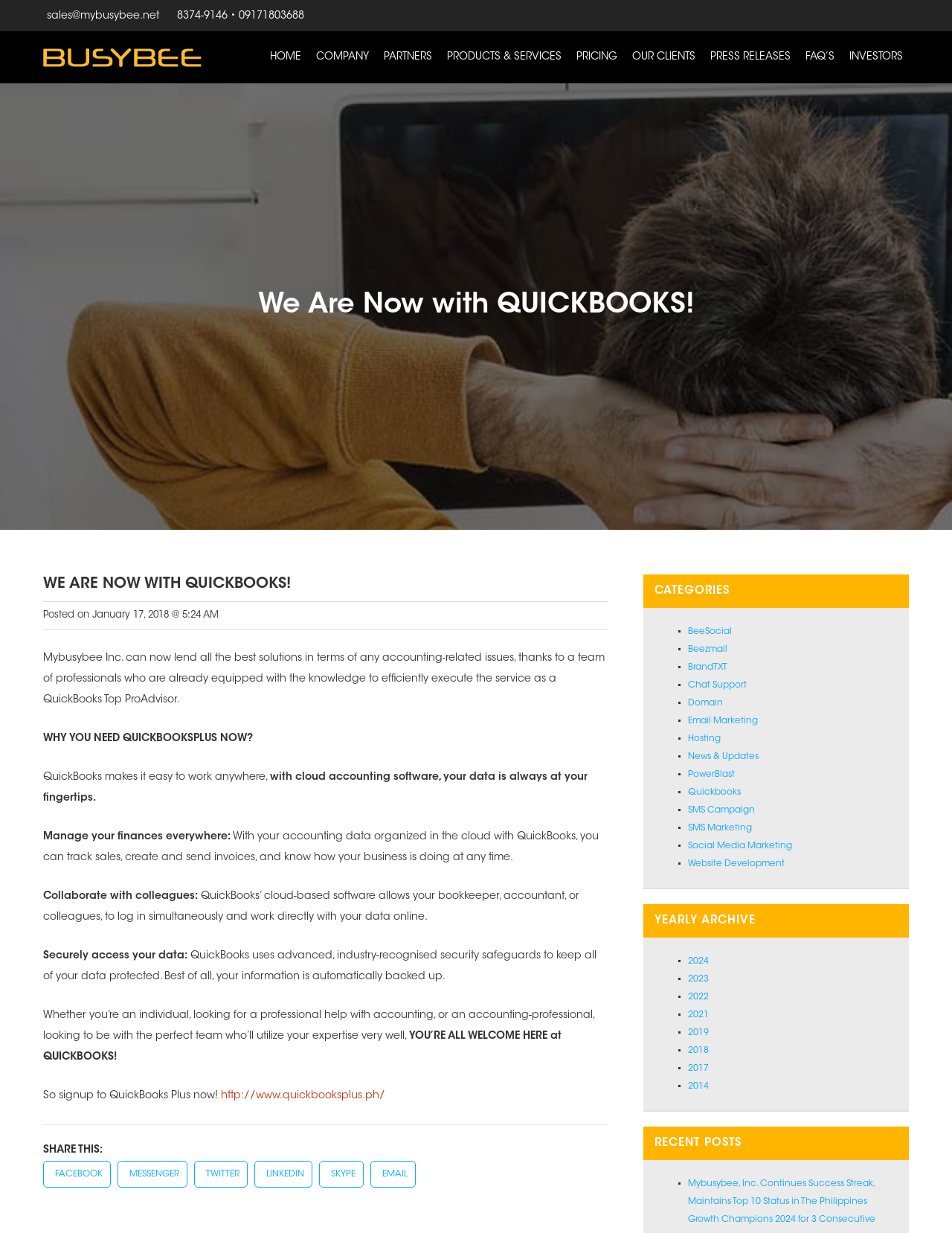What is the category listed below the main article? Based on the screenshot, please respond with a single word or phrase.

CATEGORIES